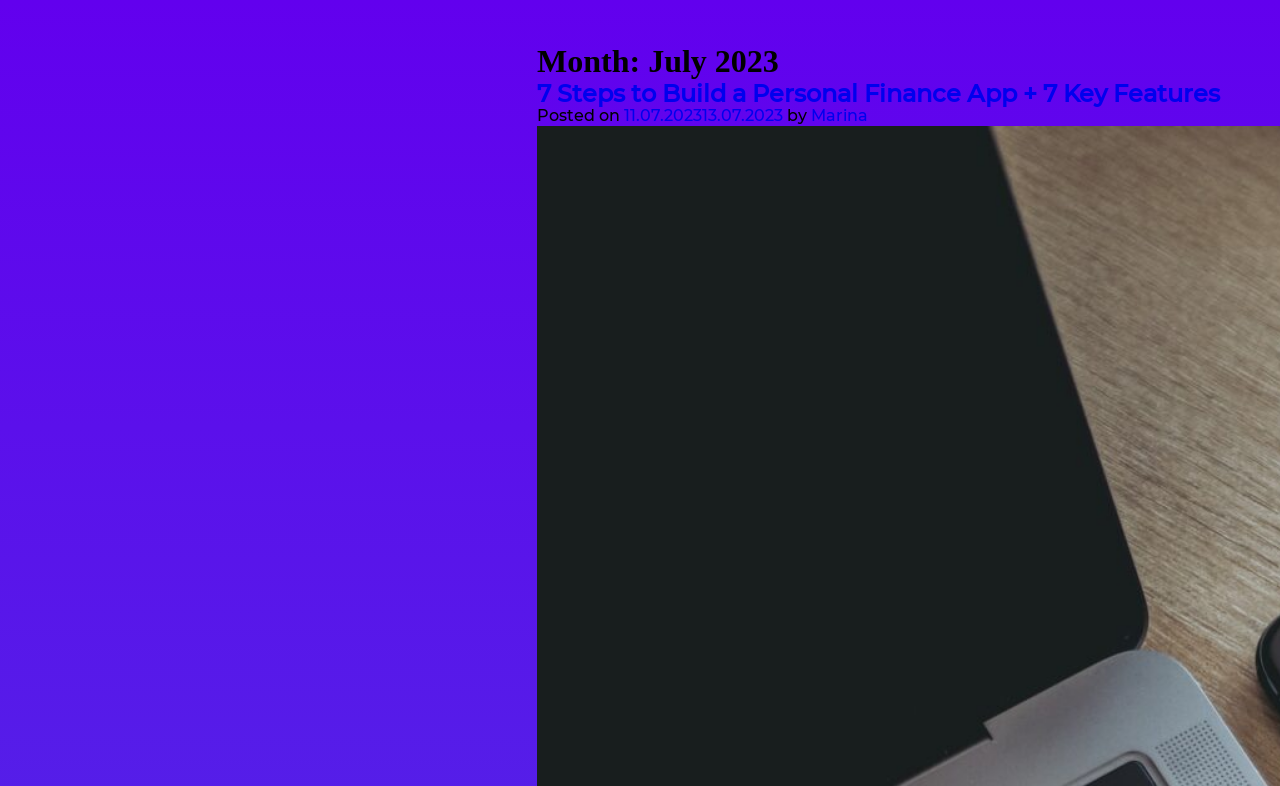Please give a one-word or short phrase response to the following question: 
Who is the author of the article?

Marina